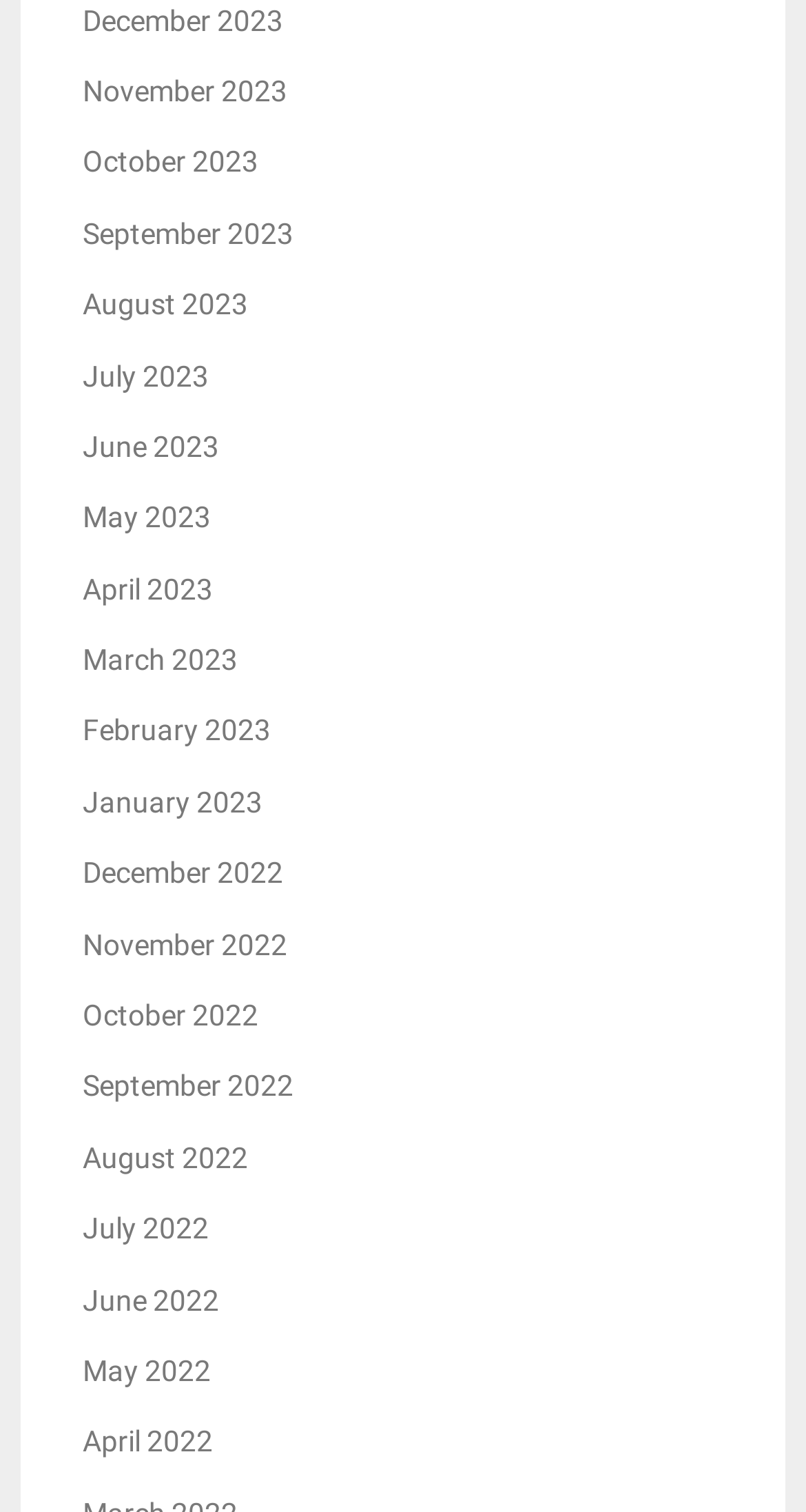How many links are there on the webpage?
Please provide a detailed answer to the question.

I counted the number of links on the webpage, each representing a month, and found a total of 19 links.